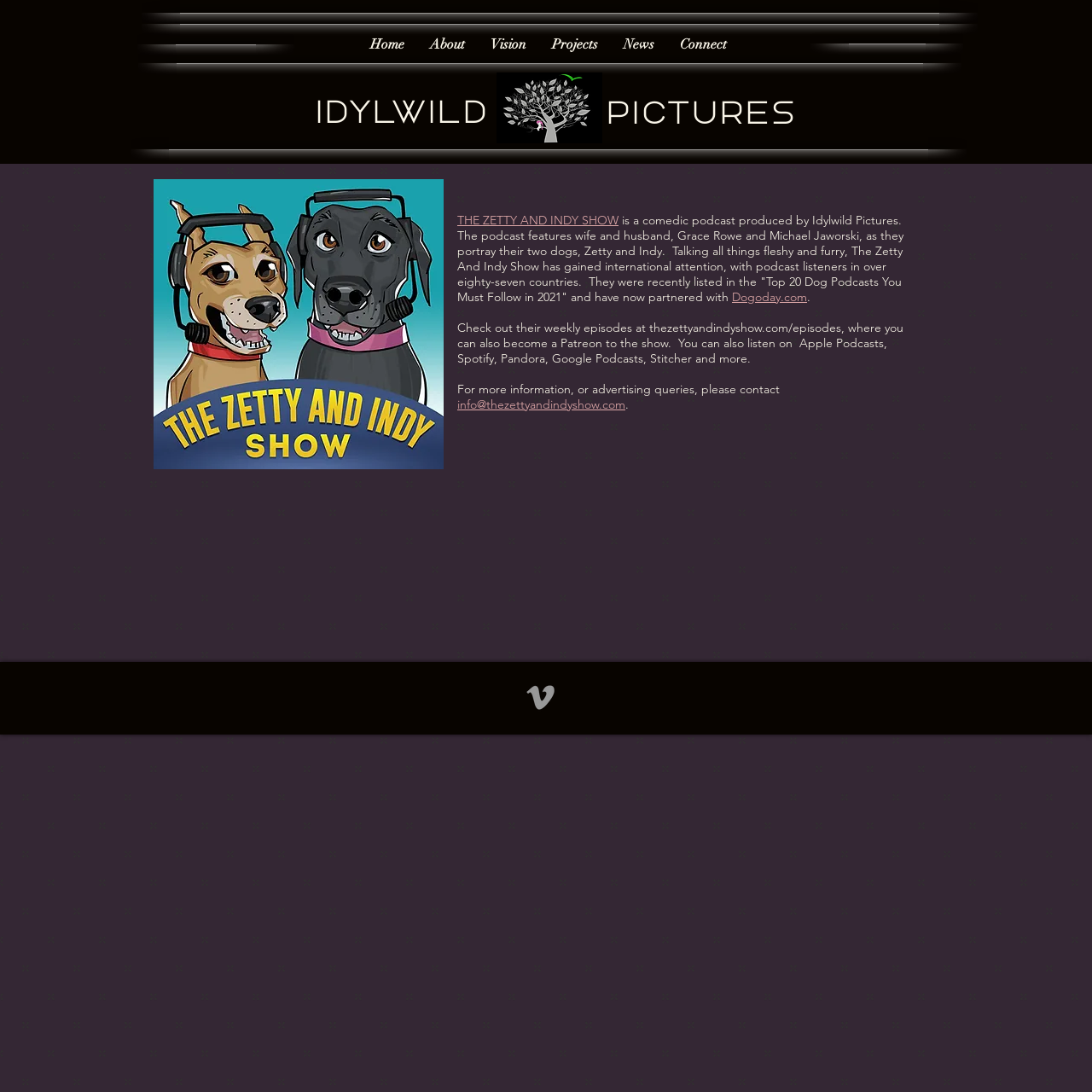What is the purpose of the 'Patreon' link? Examine the screenshot and reply using just one word or a brief phrase.

to support the show